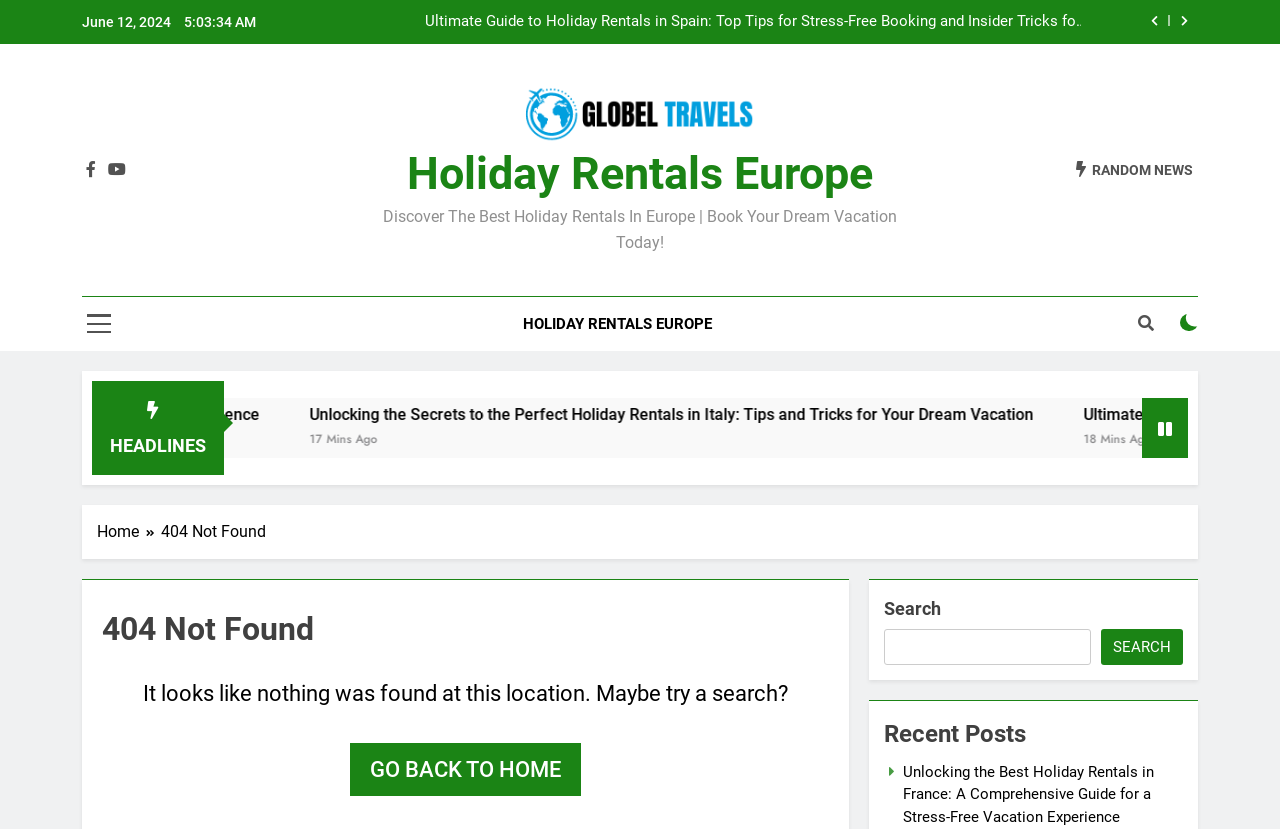Generate the text content of the main headline of the webpage.

404 Not Found